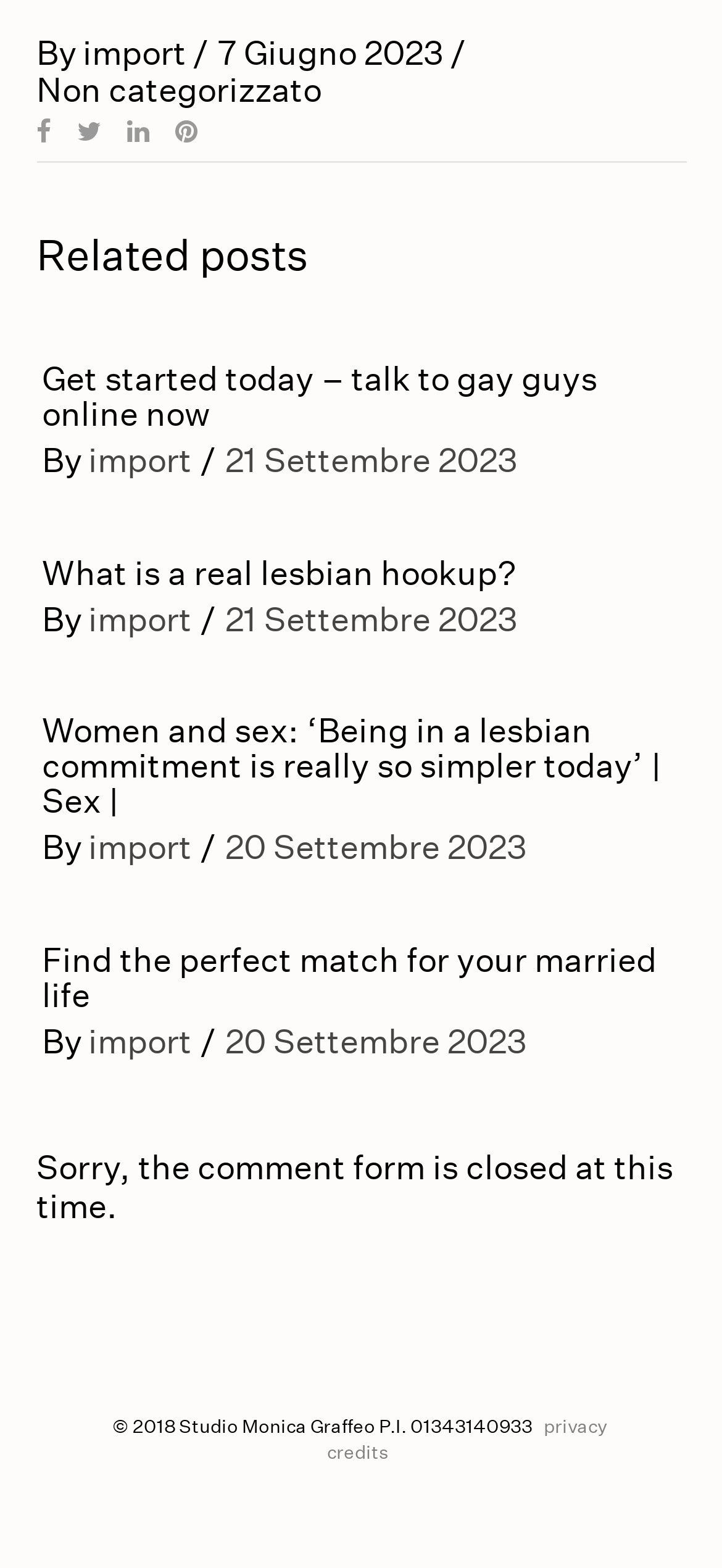How many icons are there in the top section?
Based on the screenshot, give a detailed explanation to answer the question.

I counted the number of link elements with Unicode characters in the top section, which are '', '', '', and '', making a total of 4 icons.